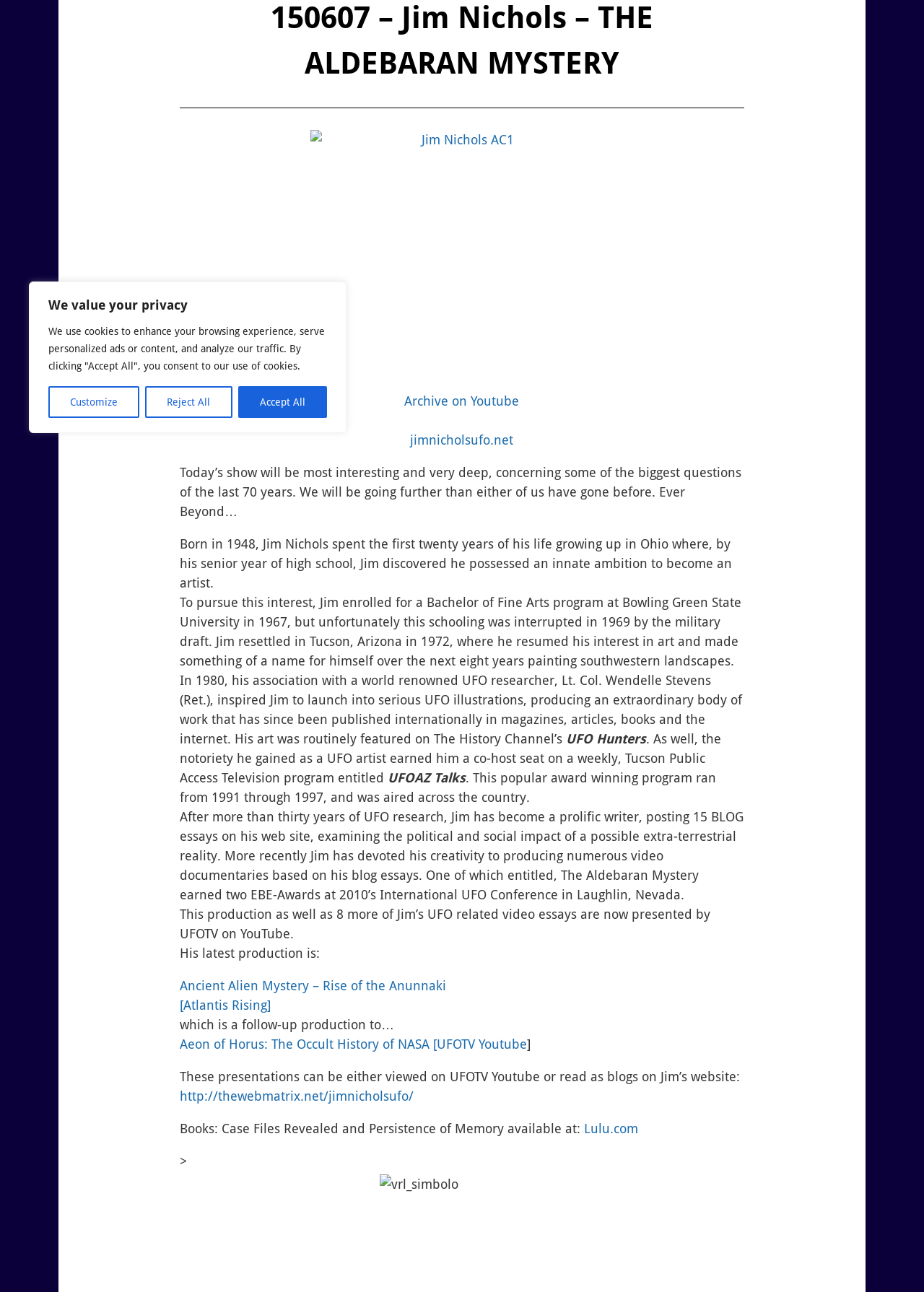Find the bounding box coordinates corresponding to the UI element with the description: "Lulu.com". The coordinates should be formatted as [left, top, right, bottom], with values as floats between 0 and 1.

[0.632, 0.868, 0.691, 0.879]